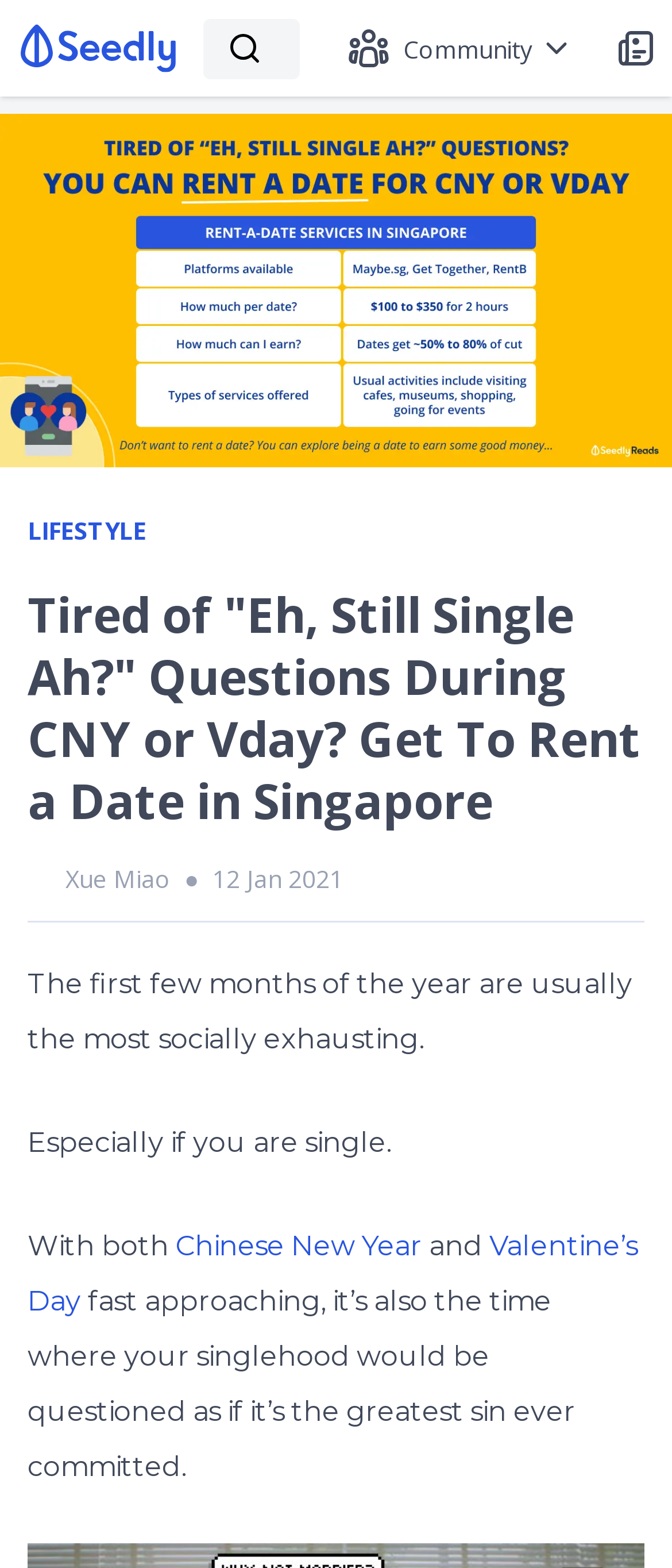What is the topic of the article?
Refer to the image and provide a detailed answer to the question.

Based on the heading and the content of the webpage, it is clear that the article is discussing the option of renting a date in Singapore, especially during festive seasons like Chinese New Year and Valentine's Day.